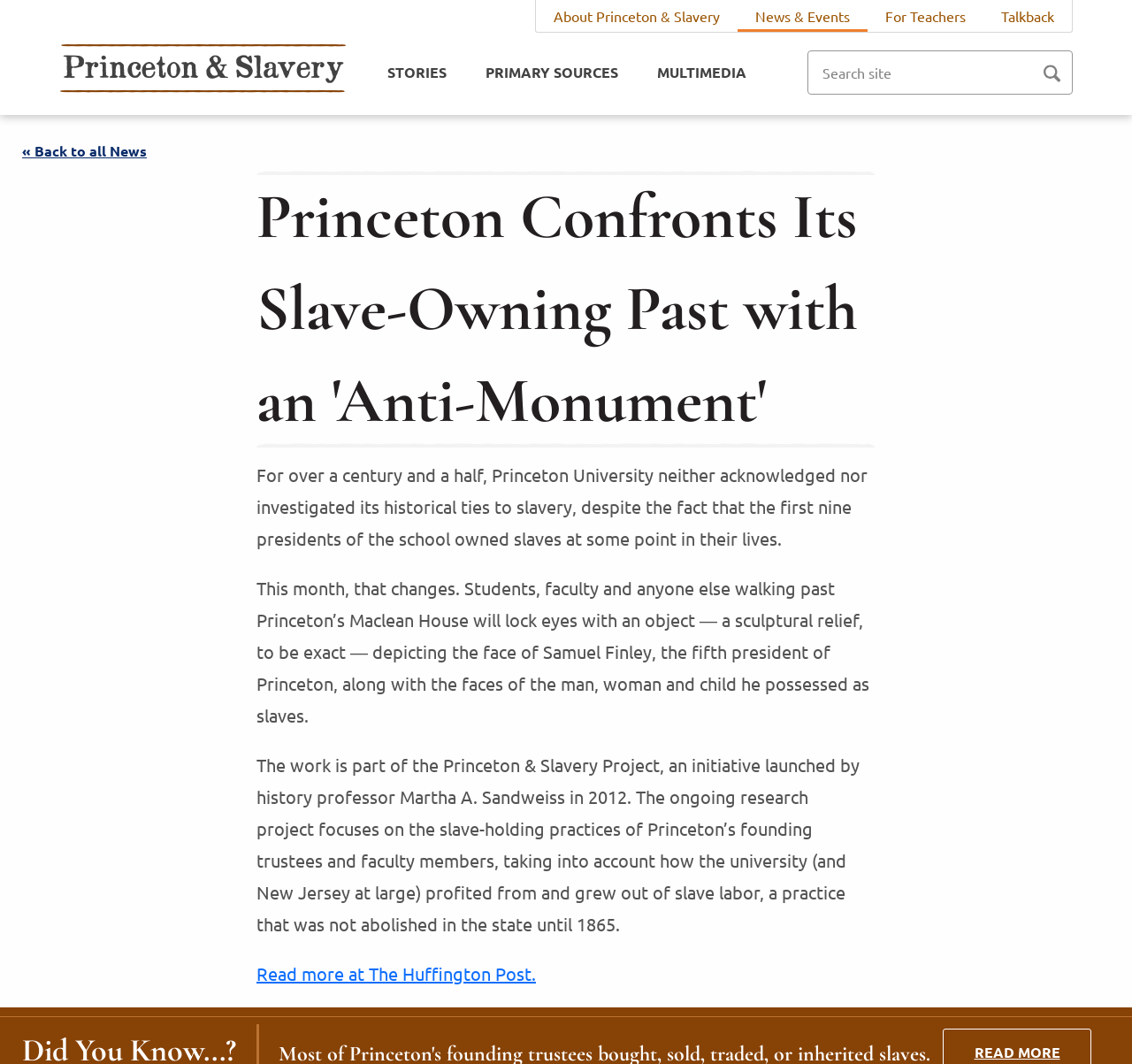Please identify the coordinates of the bounding box that should be clicked to fulfill this instruction: "Explore PRIMARY SOURCES".

[0.413, 0.047, 0.561, 0.089]